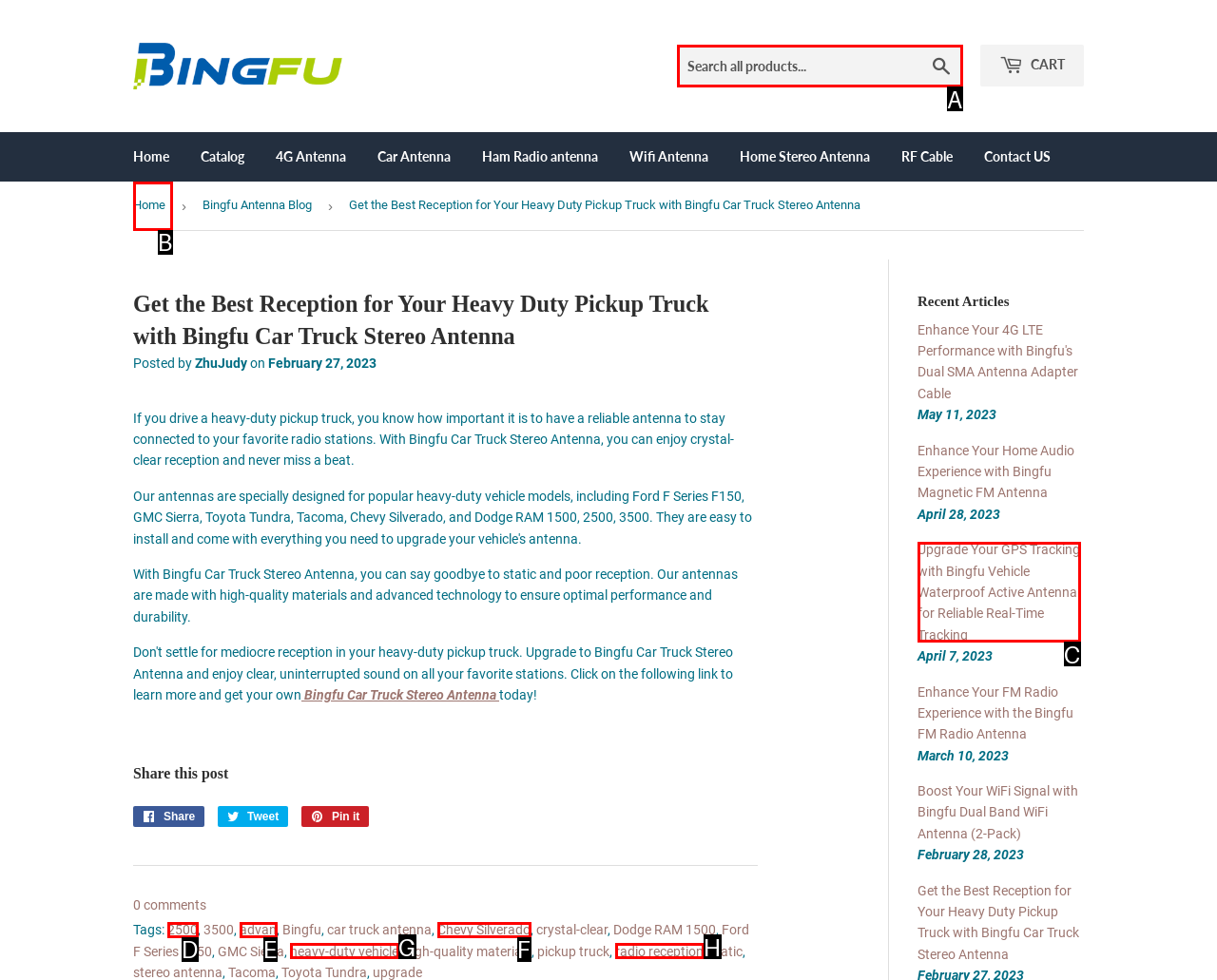Select the correct HTML element to complete the following task: View Martin Quinn's profile
Provide the letter of the choice directly from the given options.

None